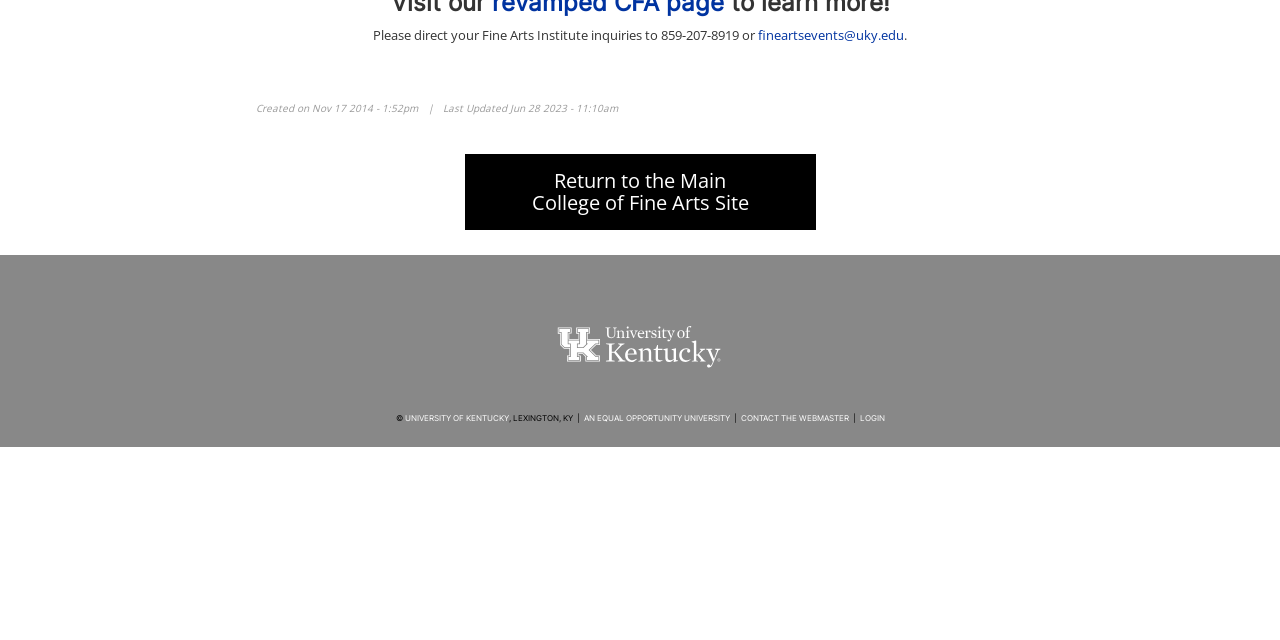Predict the bounding box of the UI element based on the description: "UNIVERSITY OF KENTUCKY". The coordinates should be four float numbers between 0 and 1, formatted as [left, top, right, bottom].

[0.316, 0.645, 0.397, 0.661]